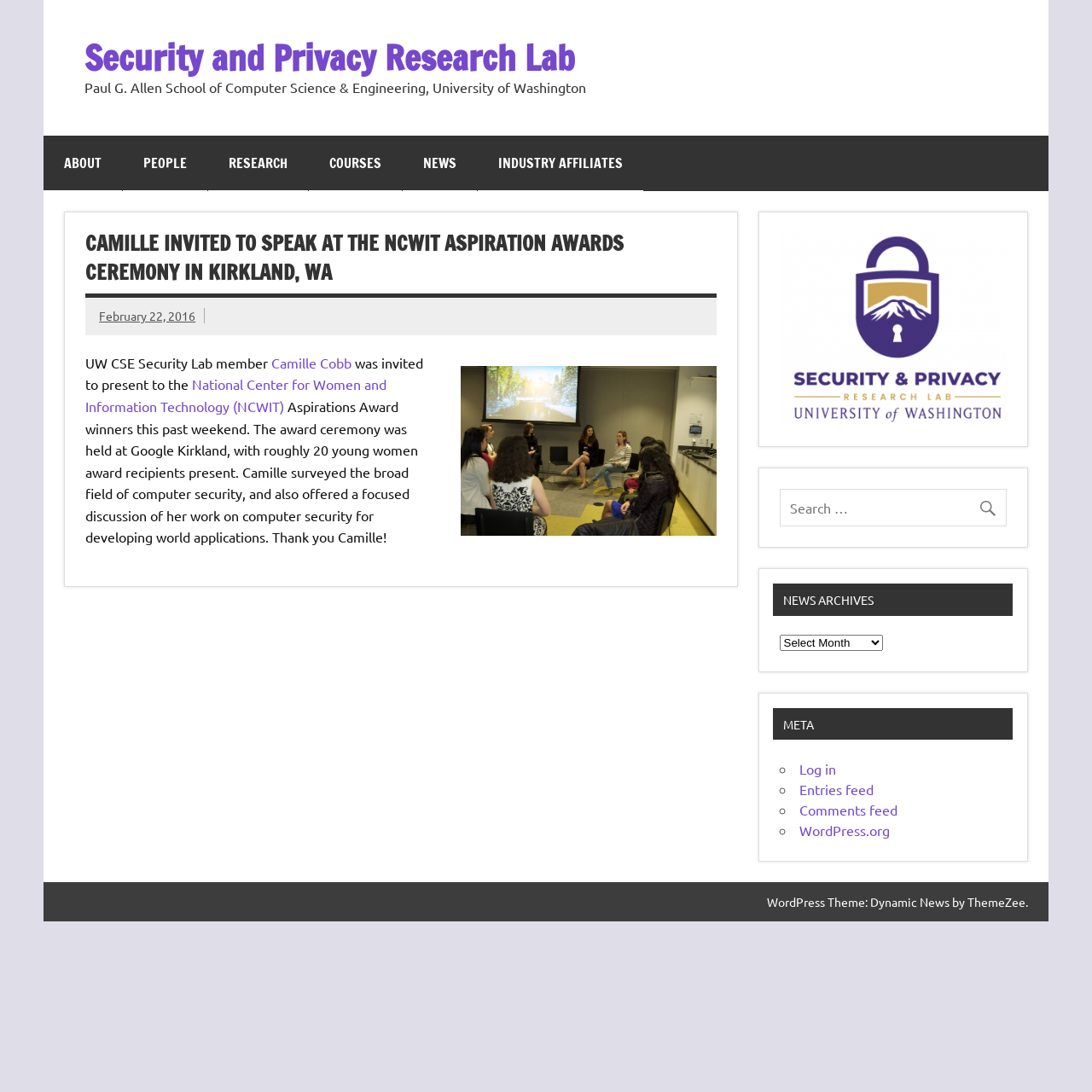Describe the webpage in detail, including text, images, and layout.

The webpage is about the Security and Privacy Research Lab at the University of Washington. At the top, there is a link to the lab's homepage, followed by the title "Paul G. Allen School of Computer Science & Engineering, University of Washington". Below this, there is a navigation menu with links to "ABOUT", "PEOPLE", "RESEARCH", "COURSES", "NEWS", and "INDUSTRY AFFILIATES".

The main content of the page is an article about Camille Cobb, a member of the UW CSE Security Lab, who was invited to speak at the NCWIT Aspiration Awards Ceremony in Kirkland, WA. The article is headed by a title "CAMILLE INVITED TO SPEAK AT THE NCWIT ASPIRATION AWARDS CEREMONY IN KIRKLAND, WA" and includes a link to the date "February 22, 2016". The article describes Camille's presentation to the award winners, where she discussed computer security and her work on developing world applications.

To the right of the main content, there is a complementary section with a search box and a button. Below this, there is a section headed "NEWS ARCHIVES" with a dropdown menu and a list of news archives. Further down, there is a section headed "META" with links to "Log in", "Entries feed", "Comments feed", and "WordPress.org".

At the bottom of the page, there is a footer section with a copyright notice and a mention of the WordPress theme used.